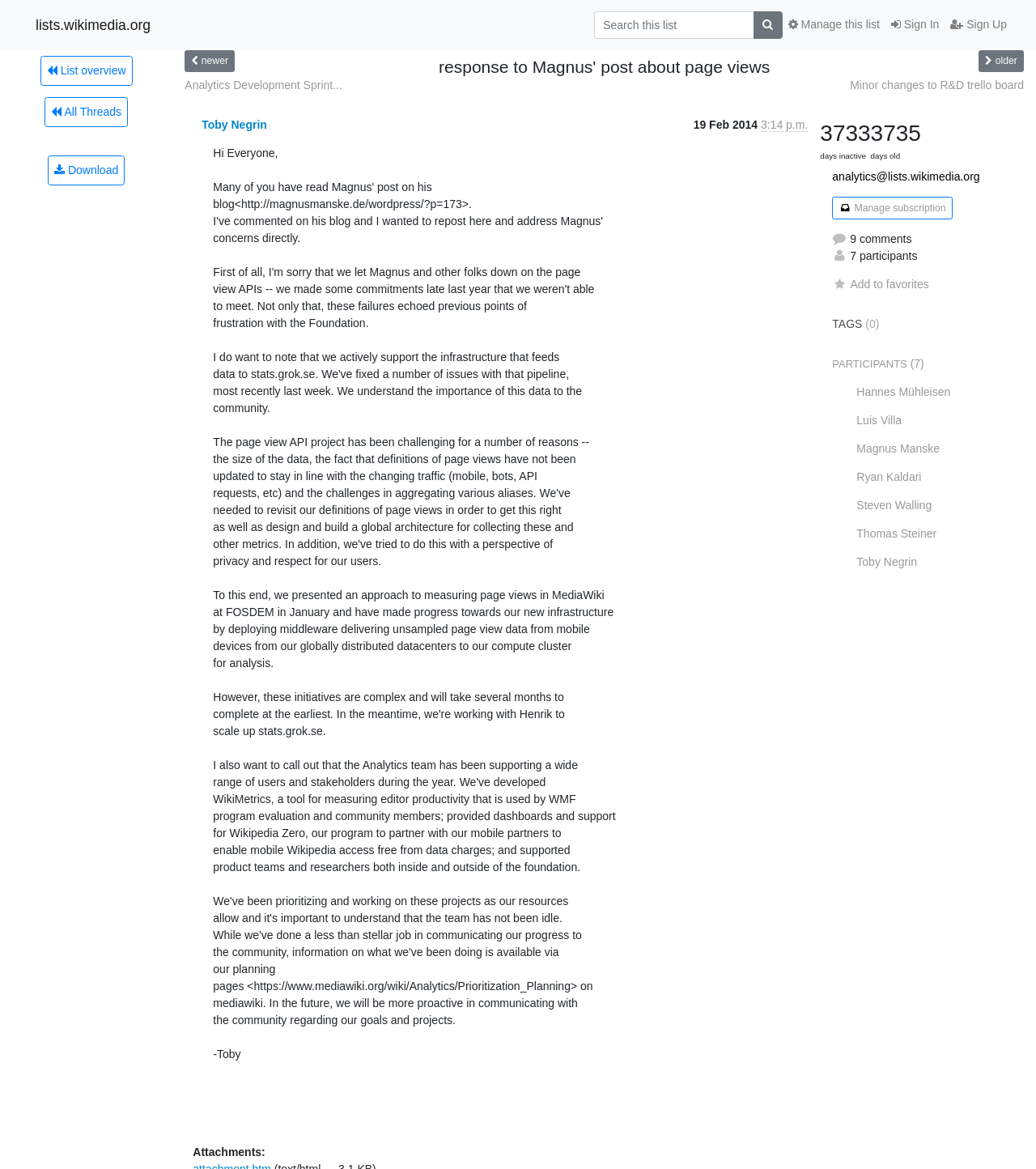Give a detailed account of the webpage's layout and content.

This webpage appears to be a discussion thread or forum page, specifically a response to a post about page views in the Analytics section of lists.wikimedia.org. 

At the top of the page, there is a search bar with a textbox and a search button. To the right of the search bar, there are links to sign in, sign up, and manage the list. Below these links, there are several navigation links, including "List overview", "All Threads", "Download", and "newer" and "older" links to navigate through the thread.

The main content of the page is a discussion thread, with a heading that reads "response to Magnus' post about page views". There are two posts or threads listed, with links to the thread titles and information about the sender, date, and time of the post. 

Below each post, there is information about the sender, the date and time of the post, and the number of attachments. There are also links to the sender's email address and options to manage subscription and add to favorites. Additionally, there are statistics about the number of comments and participants in the thread.

On the right side of the page, there are lists of tags and participants, with the number of tags and participants in parentheses. There is also a list of participants' names, including Hannes Mühleisen, Luis Villa, Magnus Manske, and others.